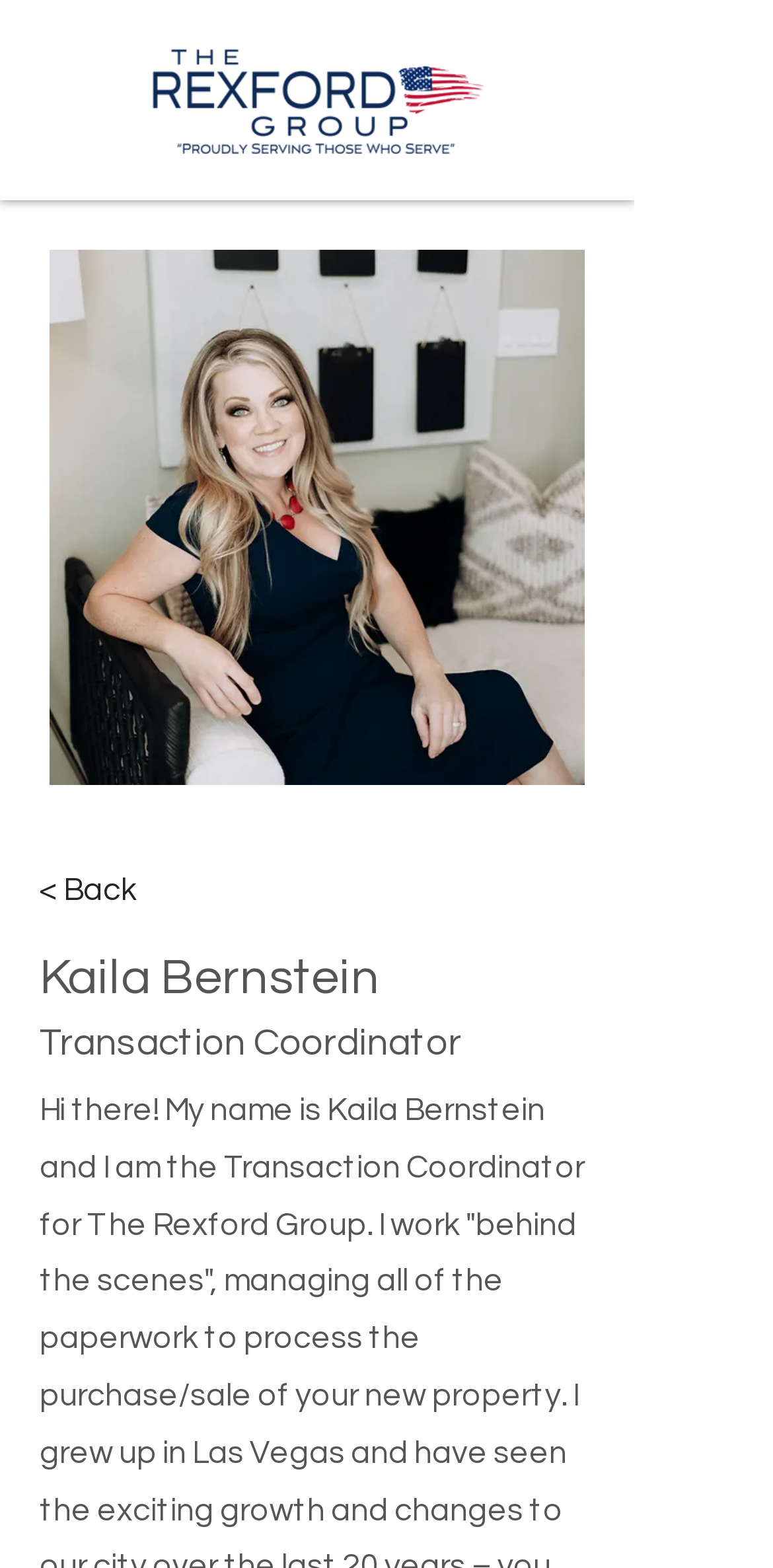Is there a navigation menu on the webpage?
Use the information from the screenshot to give a comprehensive response to the question.

There is a button with the text 'Open navigation menu', which suggests that there is a navigation menu on the webpage that can be opened by clicking this button.